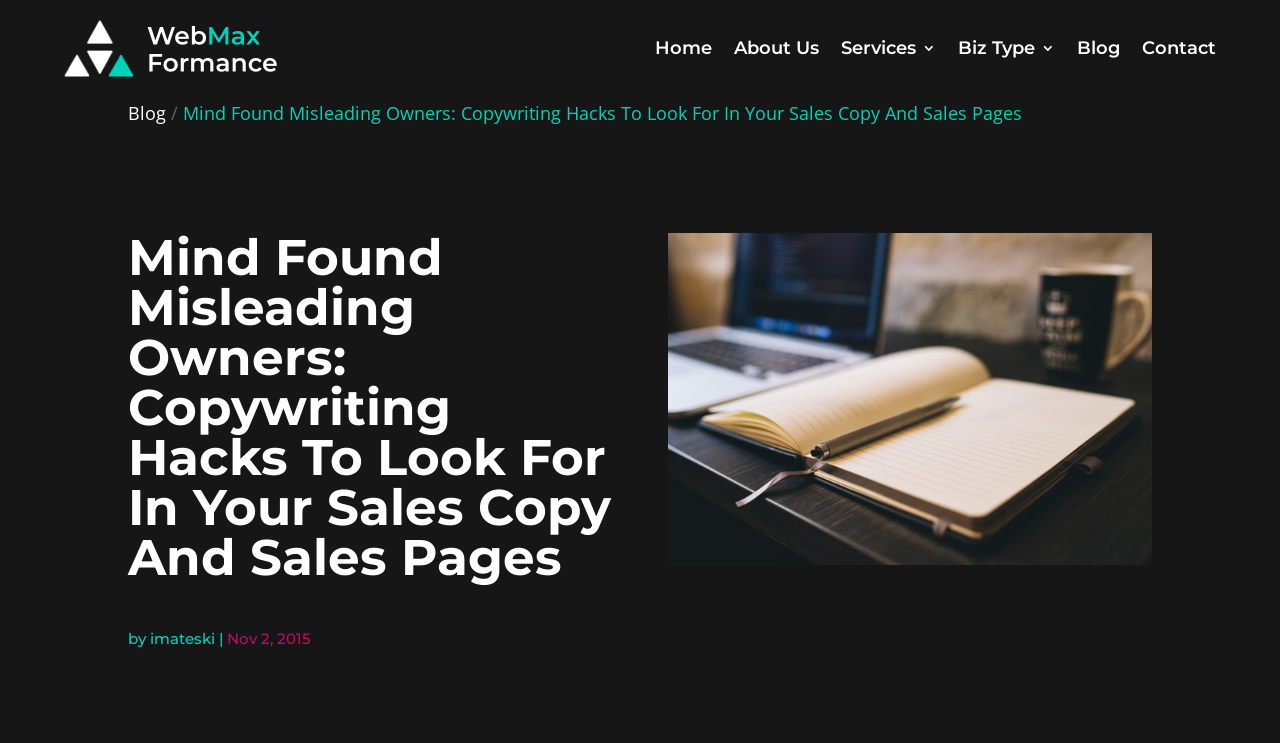Locate the bounding box coordinates of the region to be clicked to comply with the following instruction: "click the webmax logo". The coordinates must be four float numbers between 0 and 1, in the form [left, top, right, bottom].

[0.05, 0.026, 0.217, 0.104]